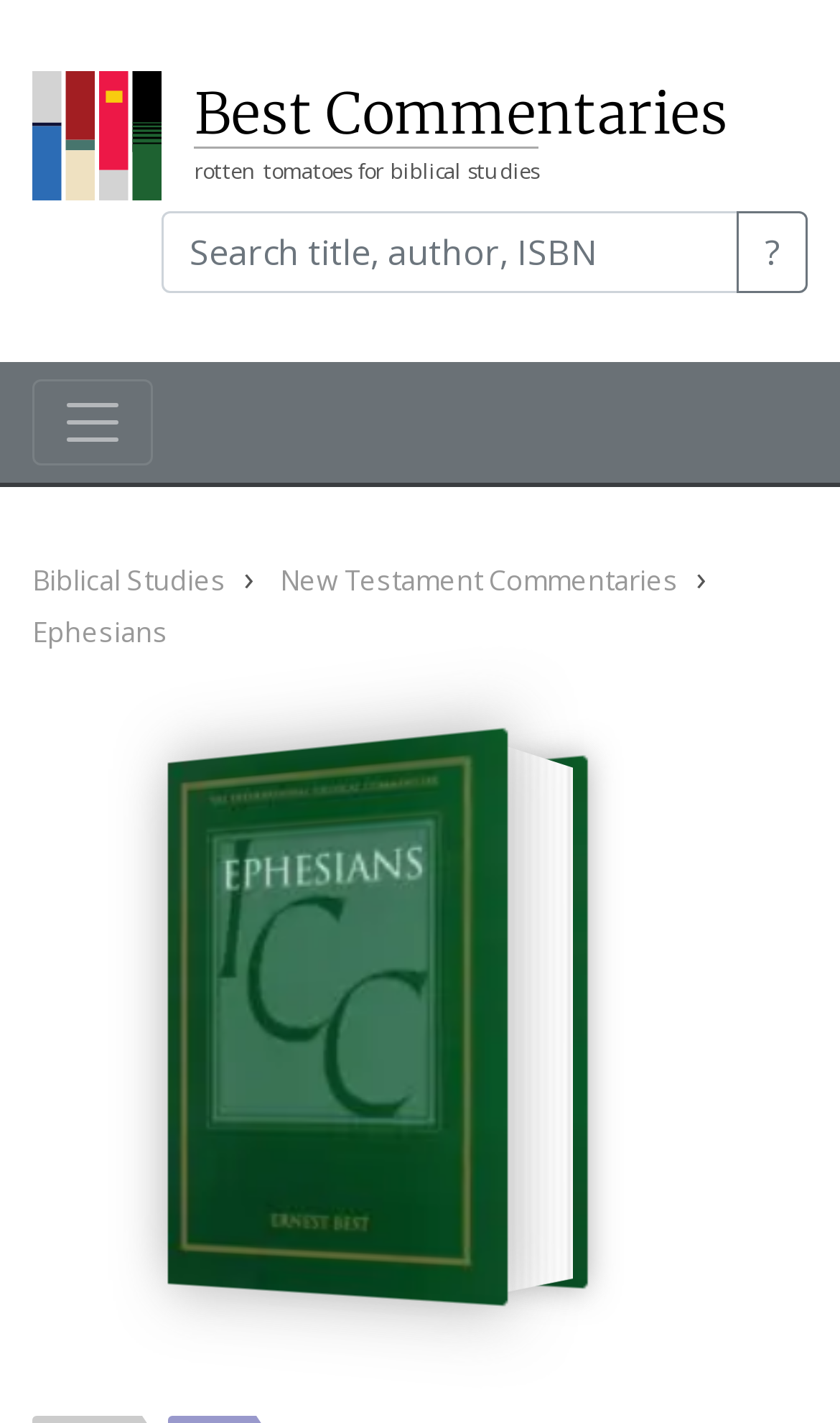What is the function of the search box?
Give a one-word or short-phrase answer derived from the screenshot.

Search